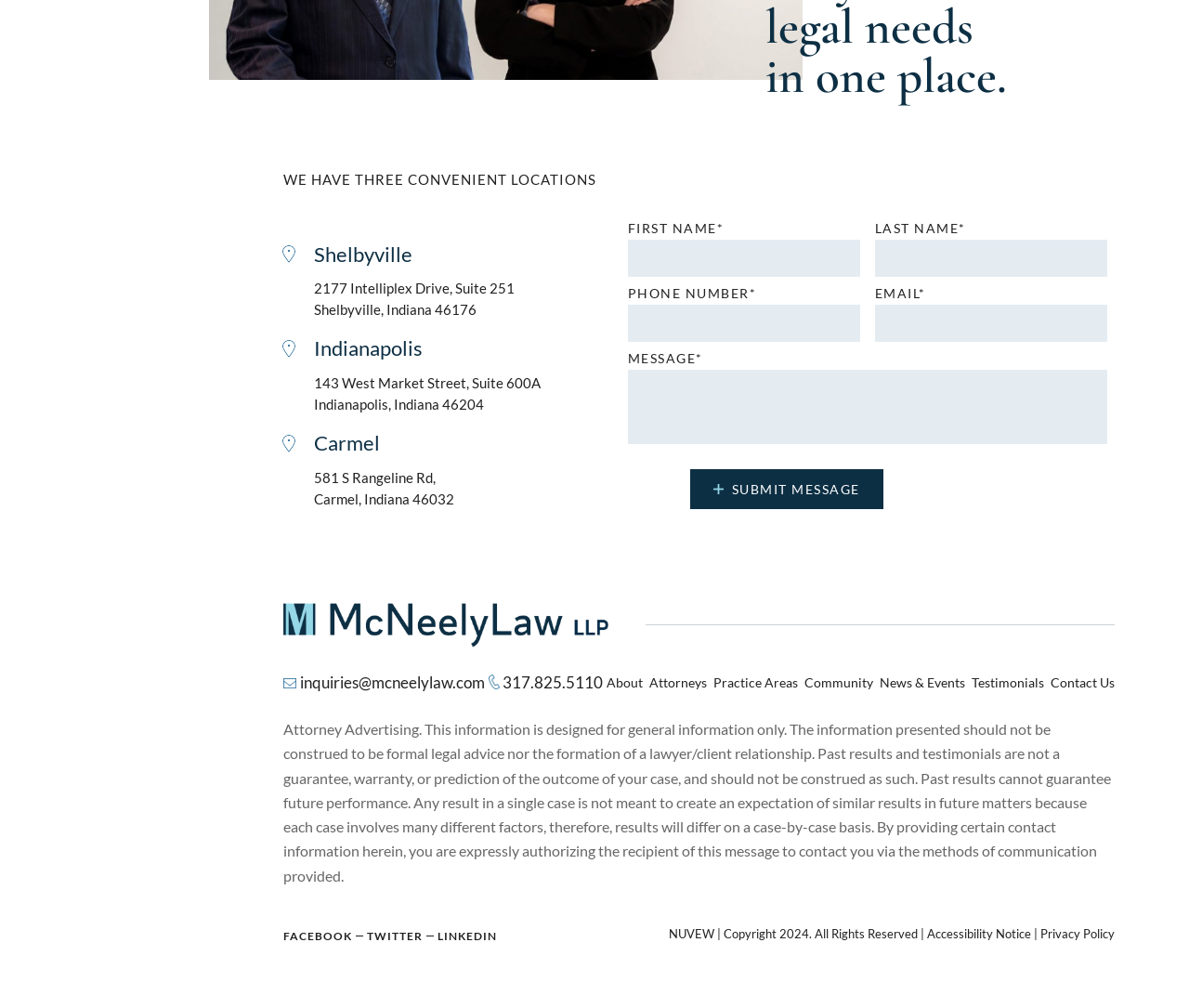Find the bounding box coordinates of the UI element according to this description: "value="submit message"".

[0.58, 0.465, 0.743, 0.505]